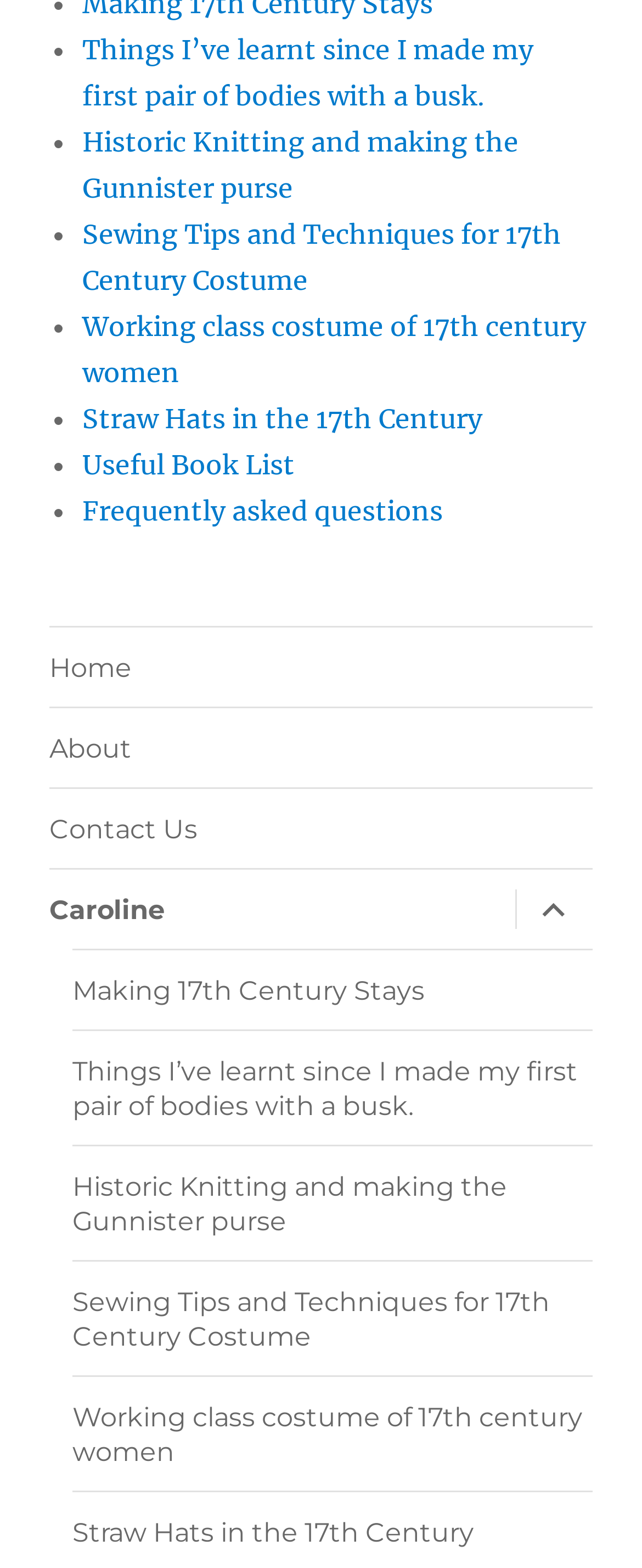How many sub-links are under 'Caroline'? From the image, respond with a single word or brief phrase.

6